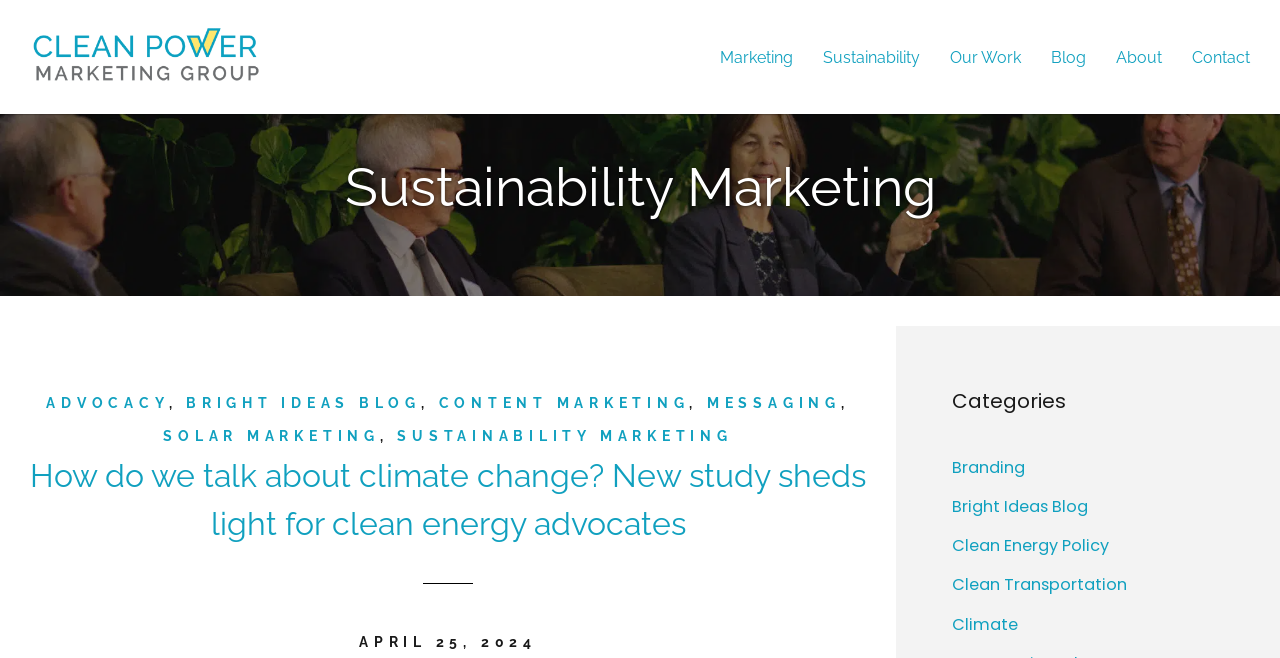Answer in one word or a short phrase: 
What is the date of the blog post about climate change?

April 25, 2024